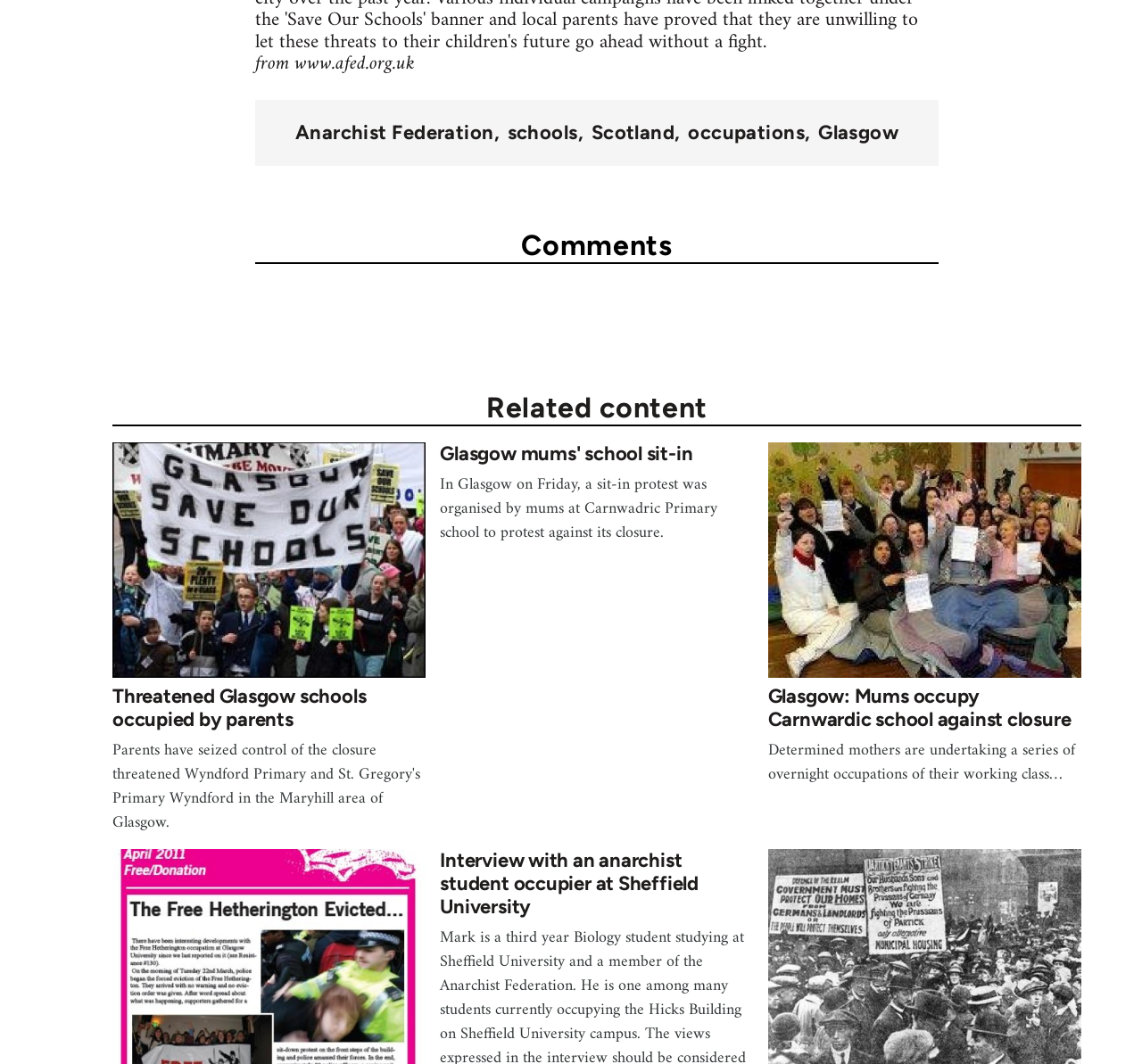Provide the bounding box coordinates of the HTML element described as: "Anarchist Federation". The bounding box coordinates should be four float numbers between 0 and 1, i.e., [left, top, right, bottom].

[0.258, 0.114, 0.433, 0.136]